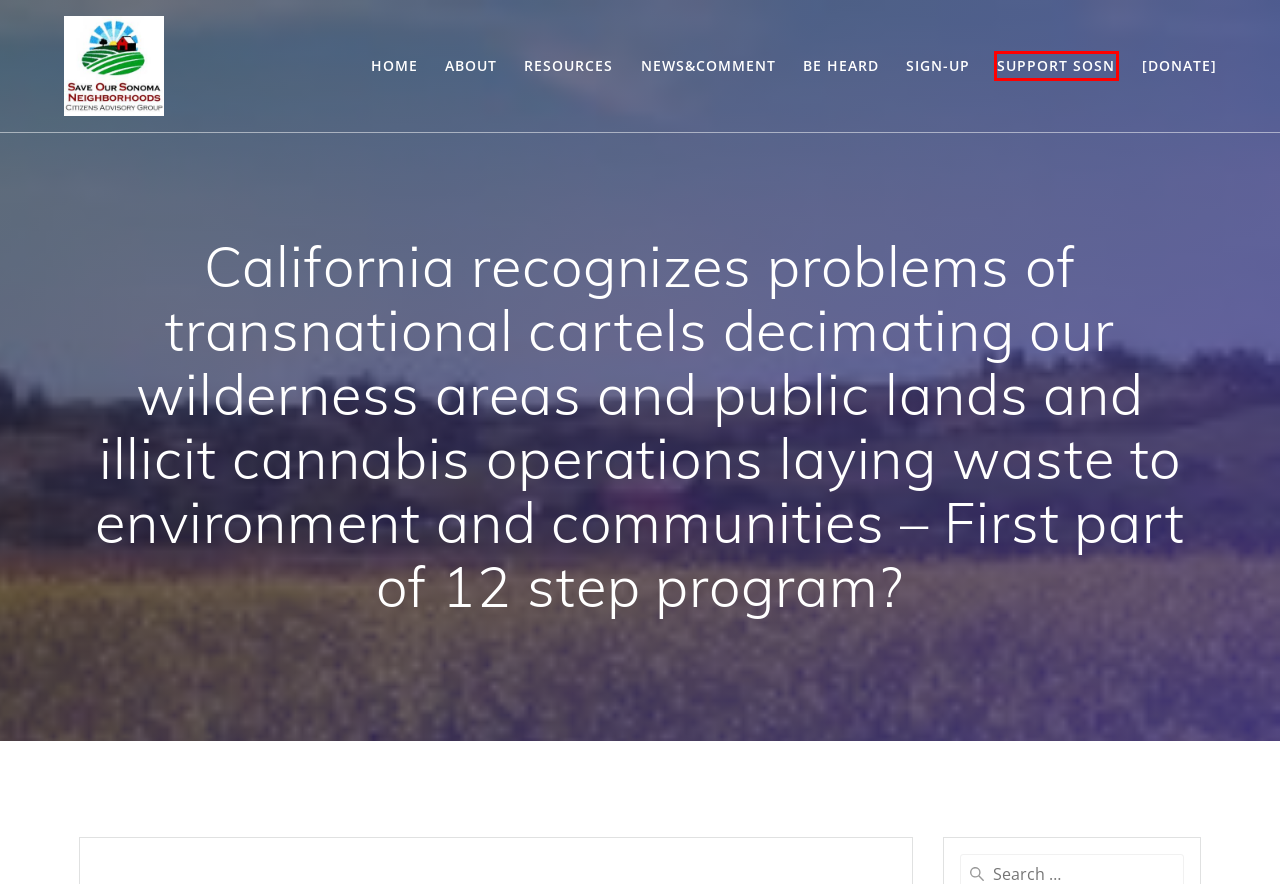You are given a screenshot of a webpage with a red bounding box around an element. Choose the most fitting webpage description for the page that appears after clicking the element within the red bounding box. Here are the candidates:
A. Be Heard – SOS Neighborhoods
B. Resources – SOS Neighborhoods
C. About Us – SOS Neighborhoods
D. Support SOSN – SOS Neighborhoods
E. News&Comment – SOS Neighborhoods
F. SOS Neighborhoods – Citizens Advisory Group
G. Sign-Up – SOS Neighborhoods
H. AddToAny - Share

D